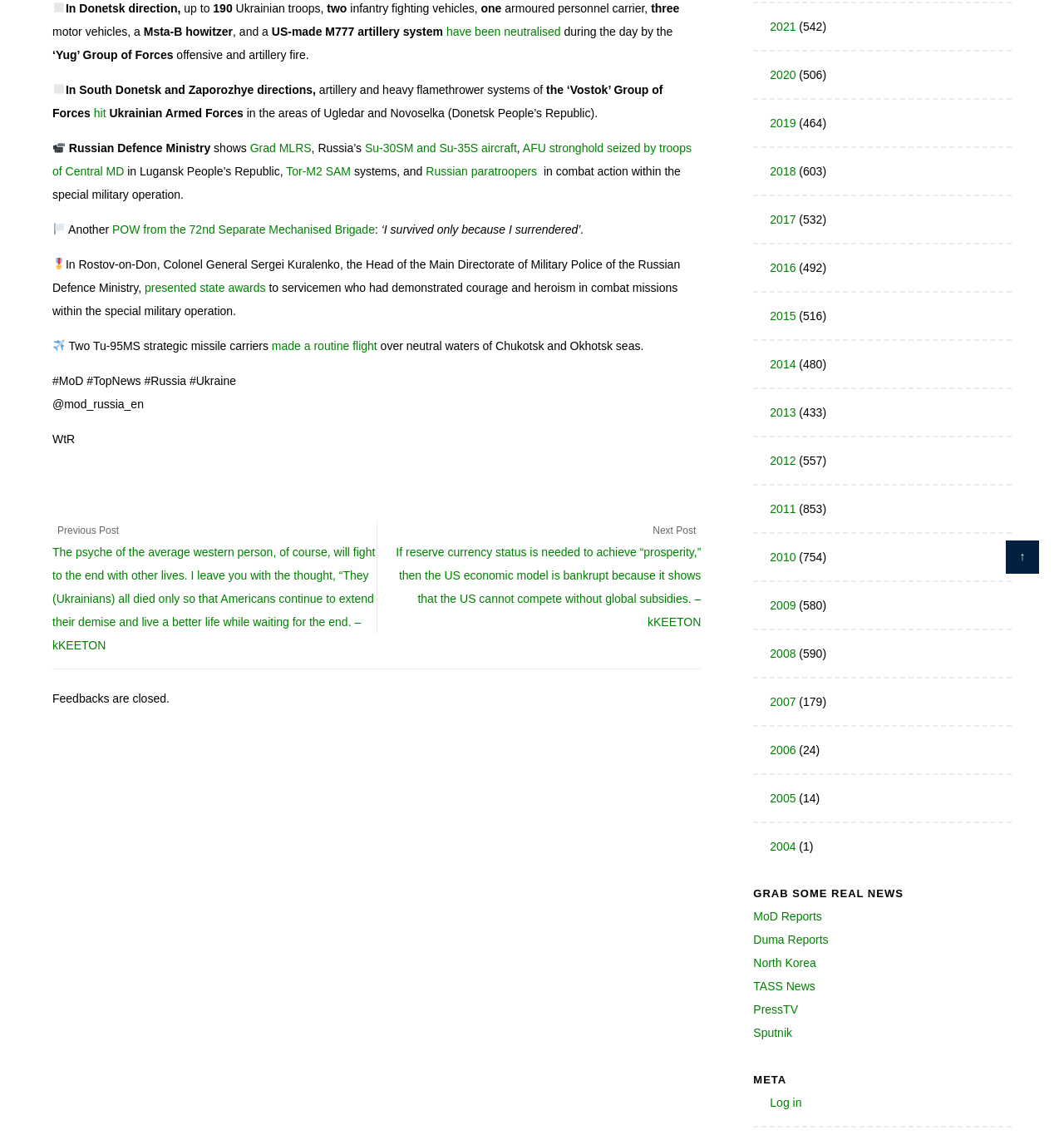Provide the bounding box coordinates of the UI element that matches the description: "made a routine flight".

[0.255, 0.299, 0.354, 0.31]